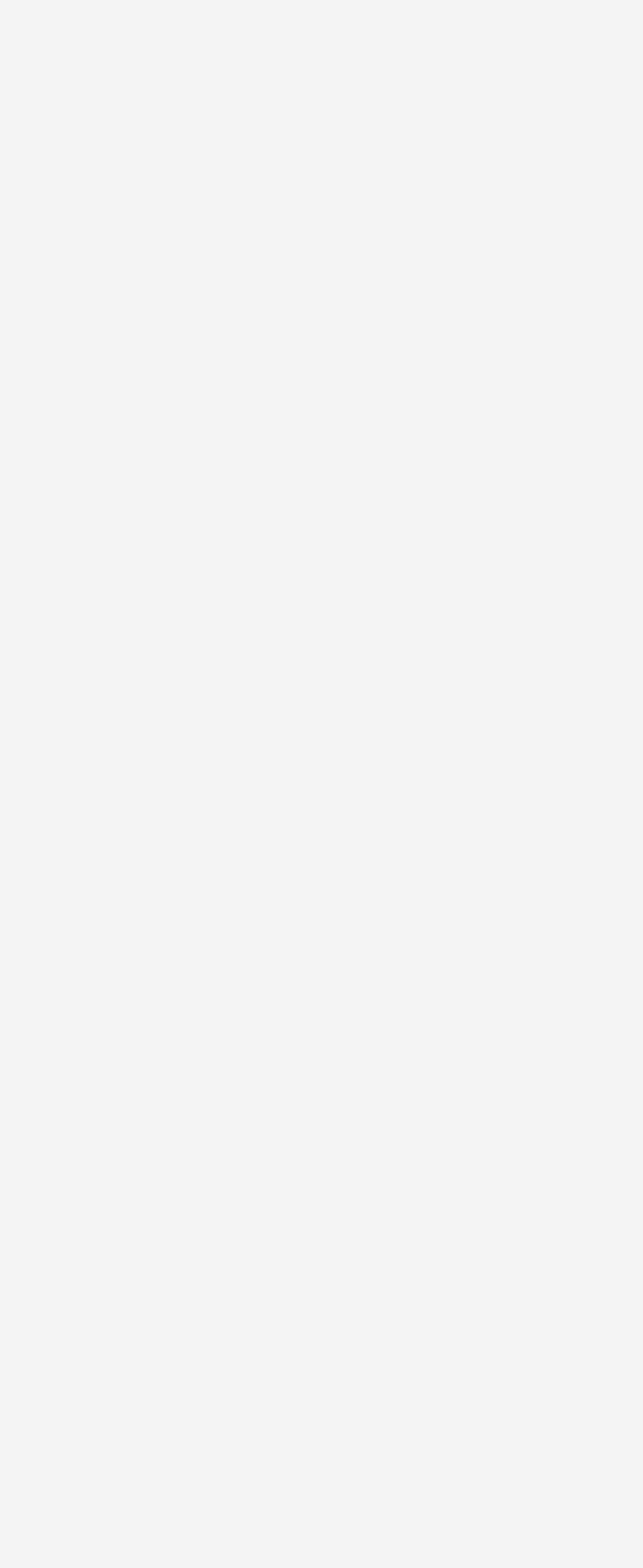What is the available time for customer service?
Please analyze the image and answer the question with as much detail as possible.

The customer service section mentions that it is available between 12PM to 8PM, which suggests that customers can contact the website's support team during this time period.